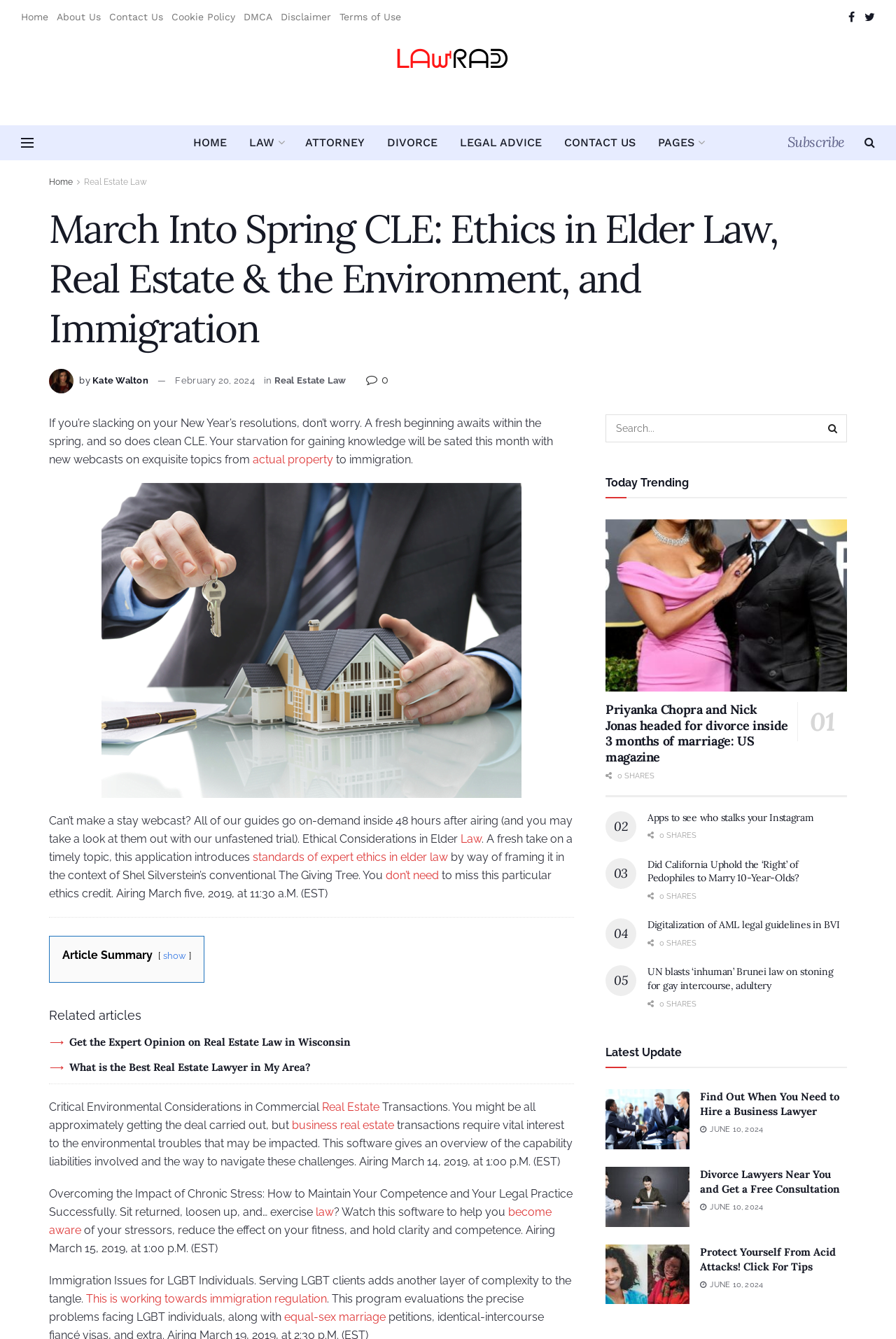Determine the bounding box coordinates of the clickable area required to perform the following instruction: "View the 'Today Trending' section". The coordinates should be represented as four float numbers between 0 and 1: [left, top, right, bottom].

[0.676, 0.351, 0.769, 0.37]